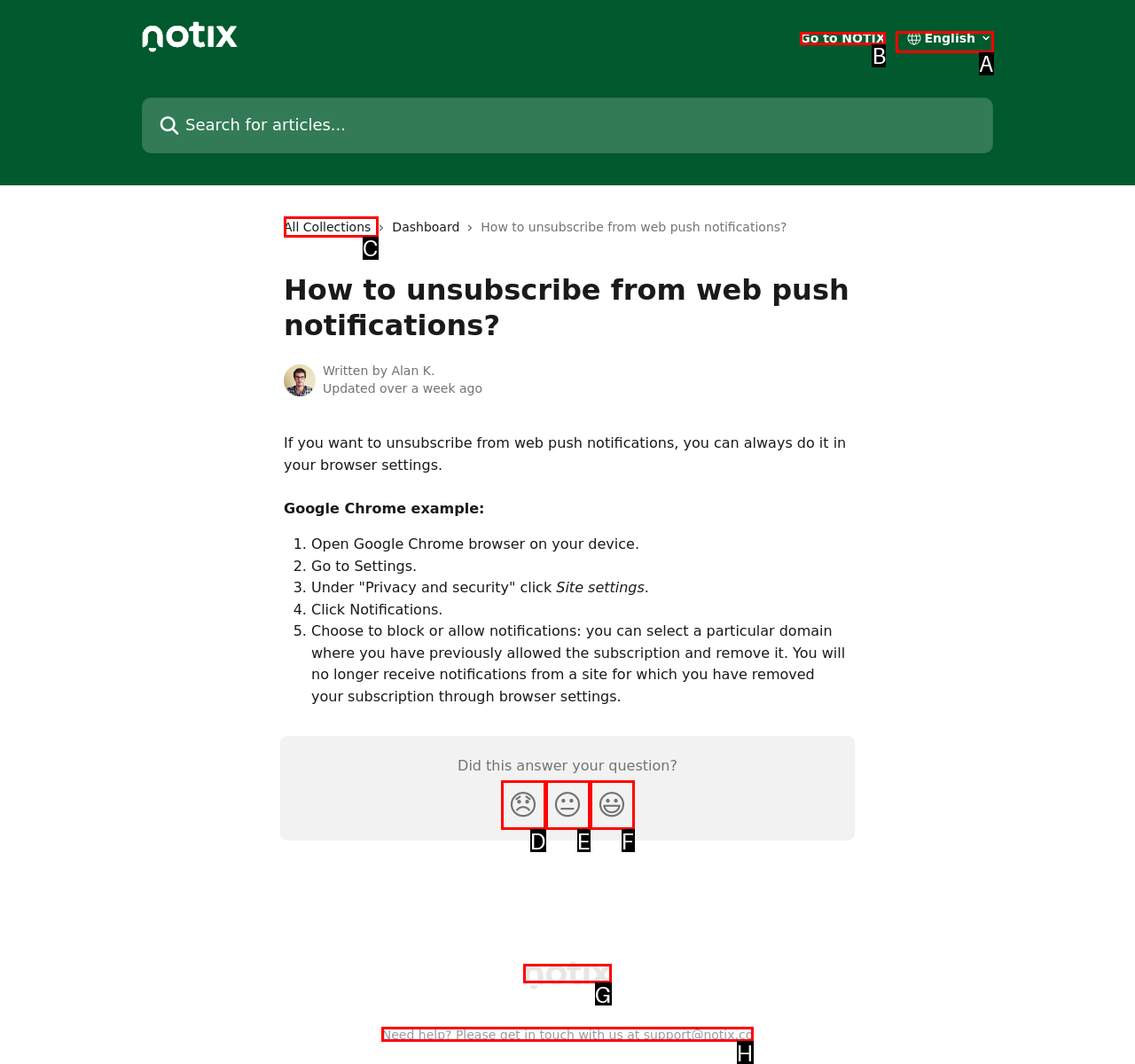Match the option to the description: All Collections
State the letter of the correct option from the available choices.

C